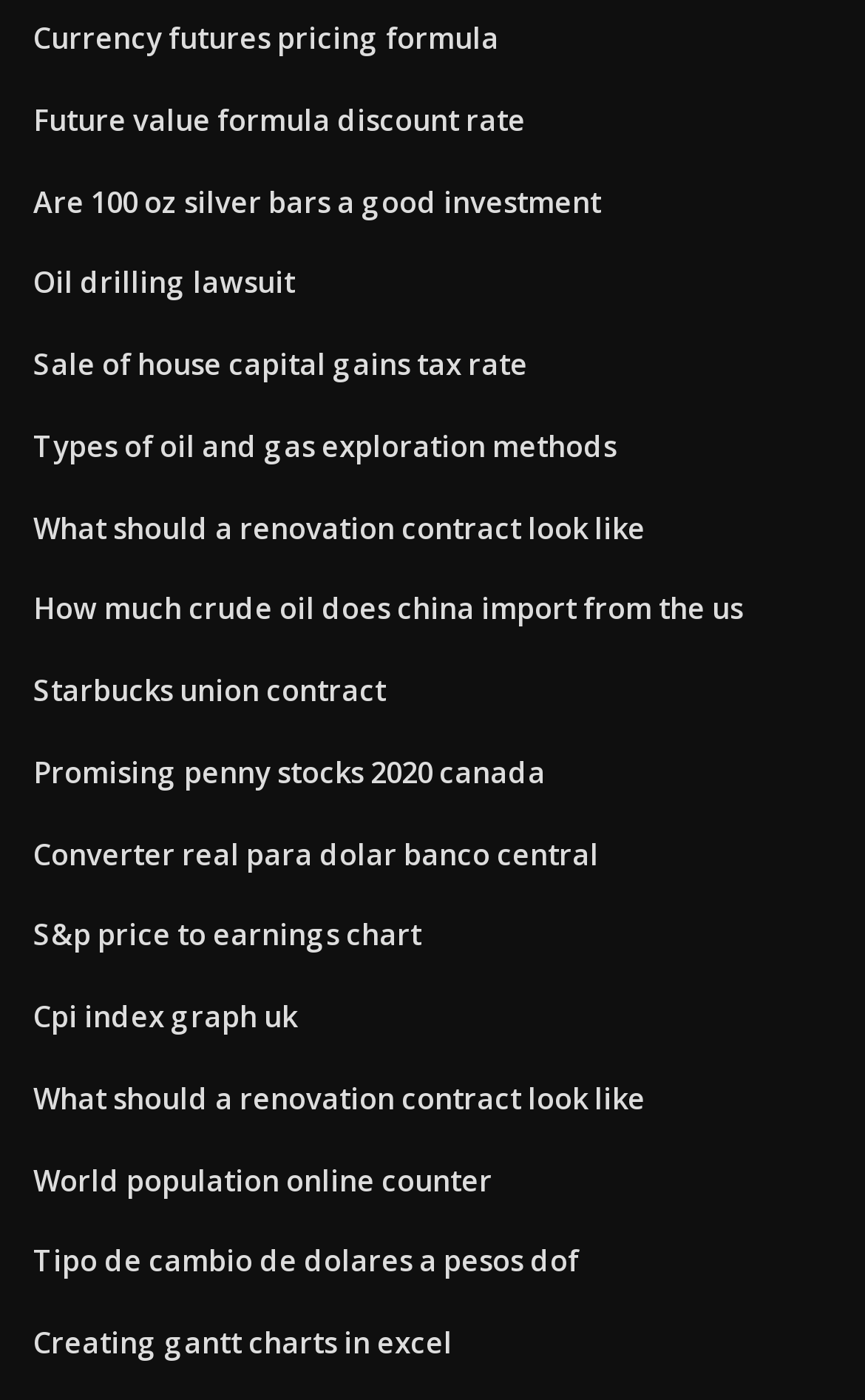Identify the bounding box for the described UI element. Provide the coordinates in (top-left x, top-left y, bottom-right x, bottom-right y) format with values ranging from 0 to 1: Creating gantt charts in excel

[0.038, 0.945, 0.523, 0.973]